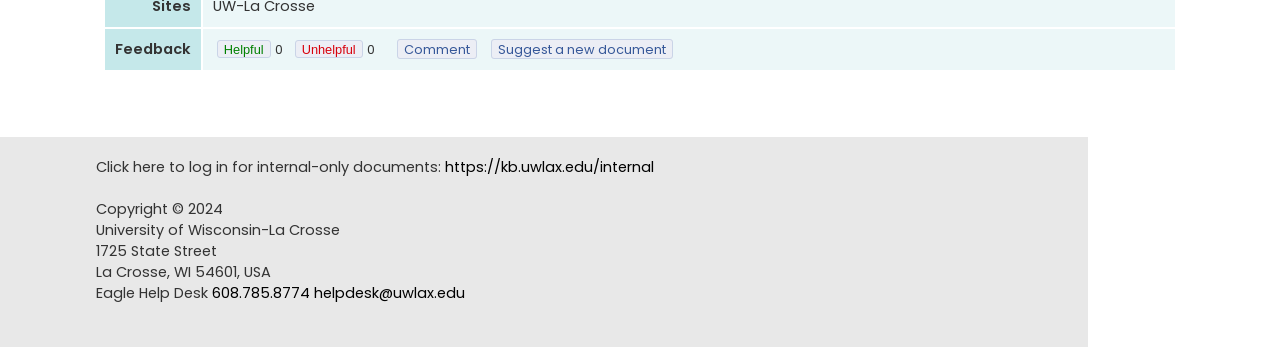What is the URL for internal-only documents?
Using the screenshot, give a one-word or short phrase answer.

https://kb.uwlax.edu/internal